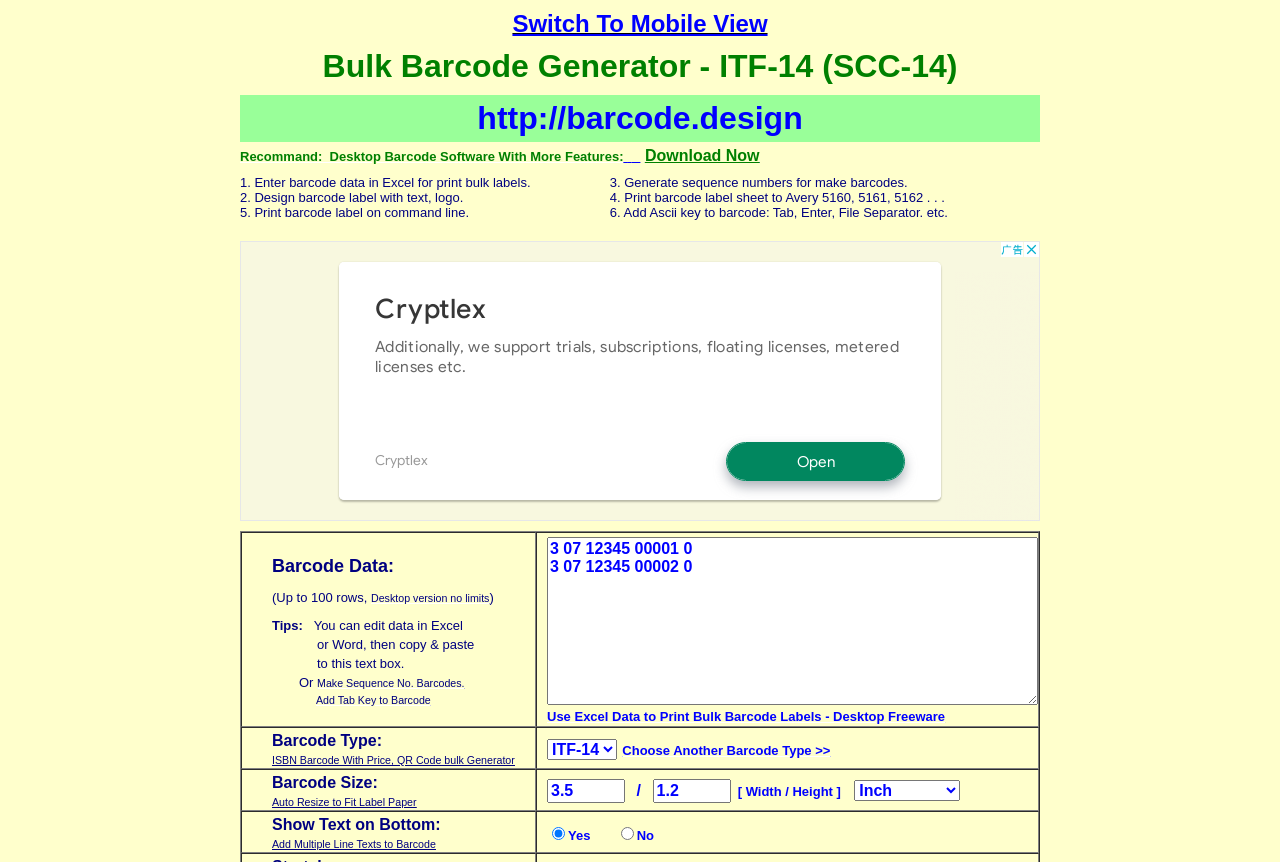Please indicate the bounding box coordinates of the element's region to be clicked to achieve the instruction: "Choose another barcode type". Provide the coordinates as four float numbers between 0 and 1, i.e., [left, top, right, bottom].

[0.486, 0.864, 0.649, 0.878]